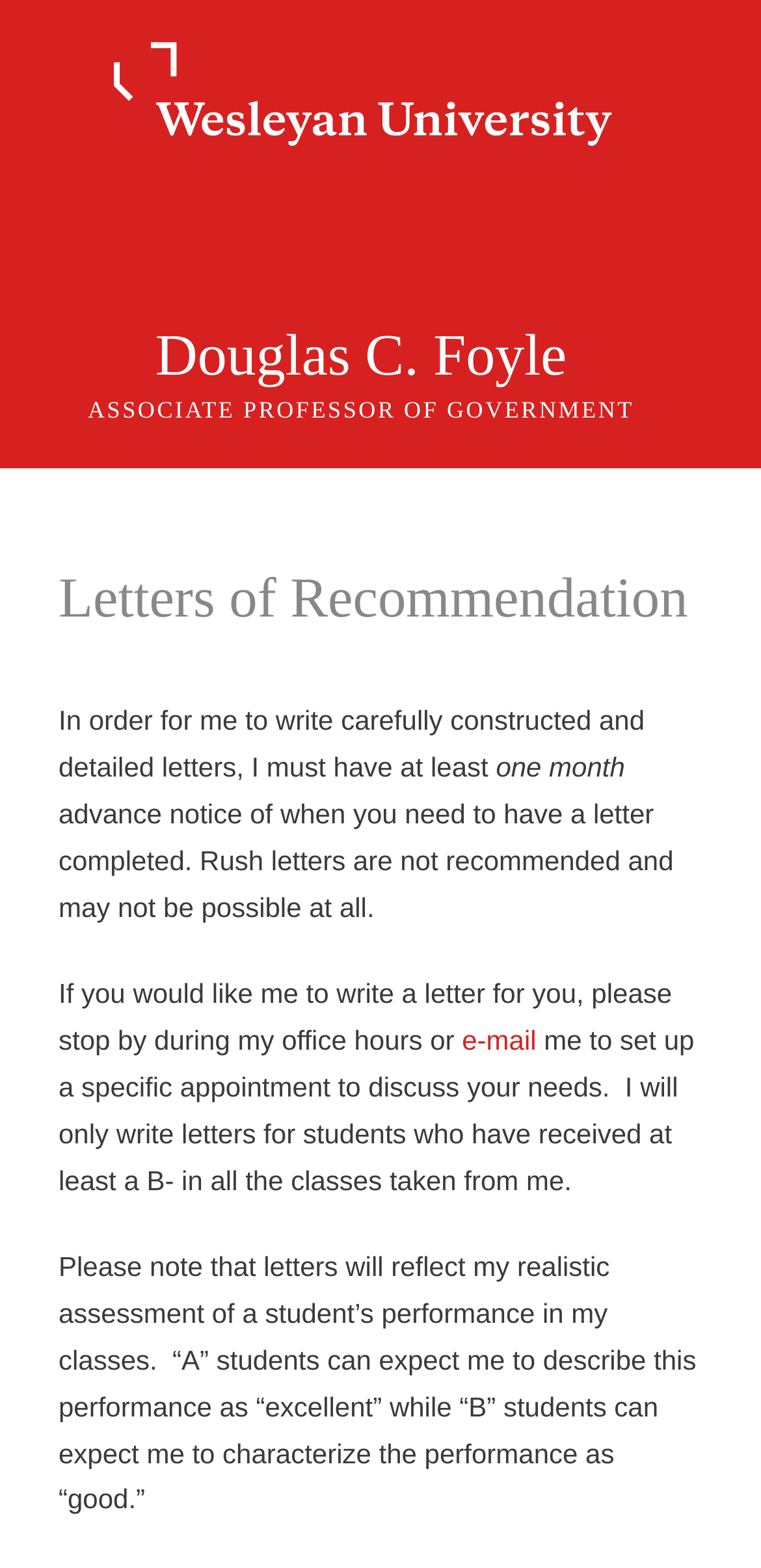Find and provide the bounding box coordinates for the UI element described here: "6042504175". The coordinates should be given as four float numbers between 0 and 1: [left, top, right, bottom].

None